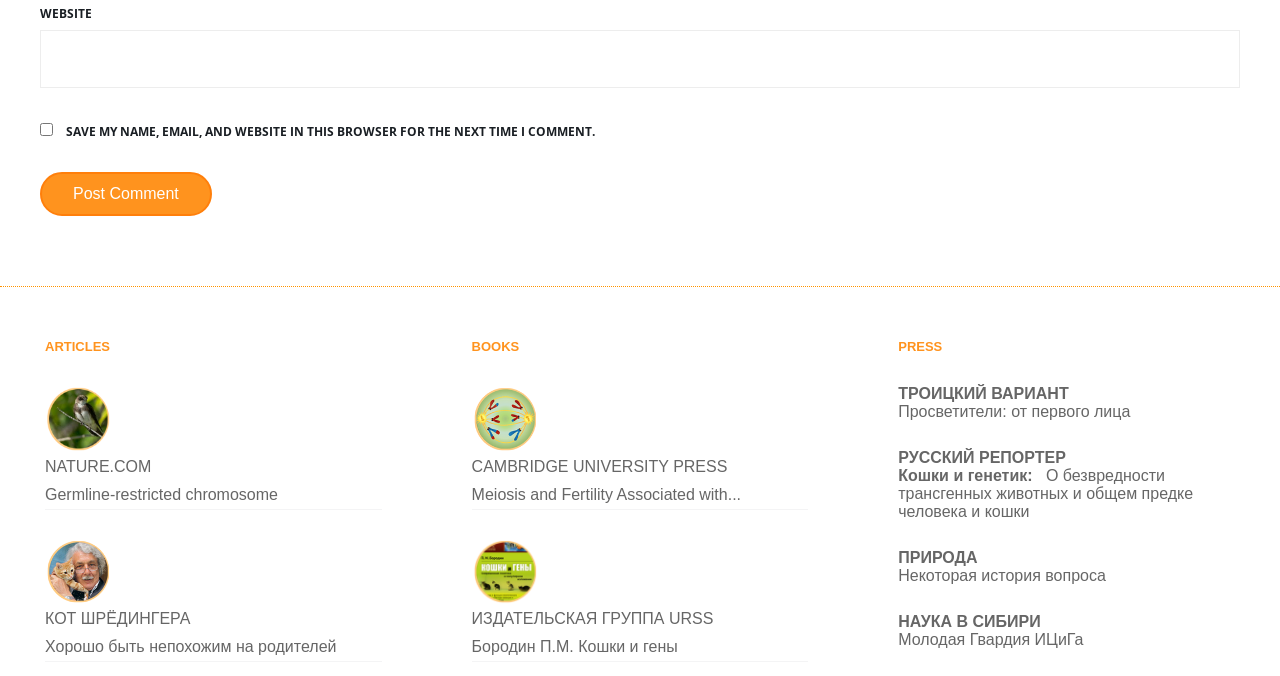Please specify the bounding box coordinates of the clickable section necessary to execute the following command: "Read article about Darwin".

[0.035, 0.57, 0.298, 0.743]